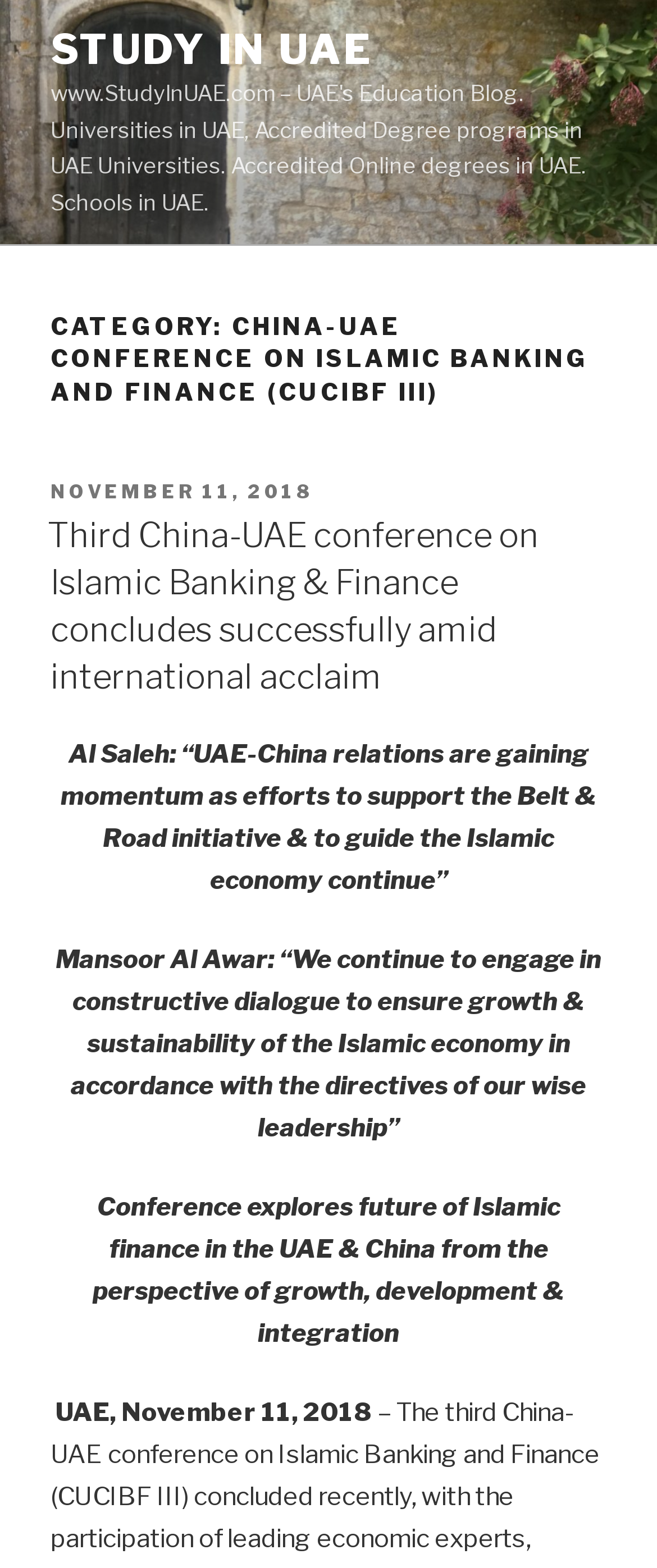Please extract the webpage's main title and generate its text content.

CATEGORY: CHINA-UAE CONFERENCE ON ISLAMIC BANKING AND FINANCE (CUCIBF III)